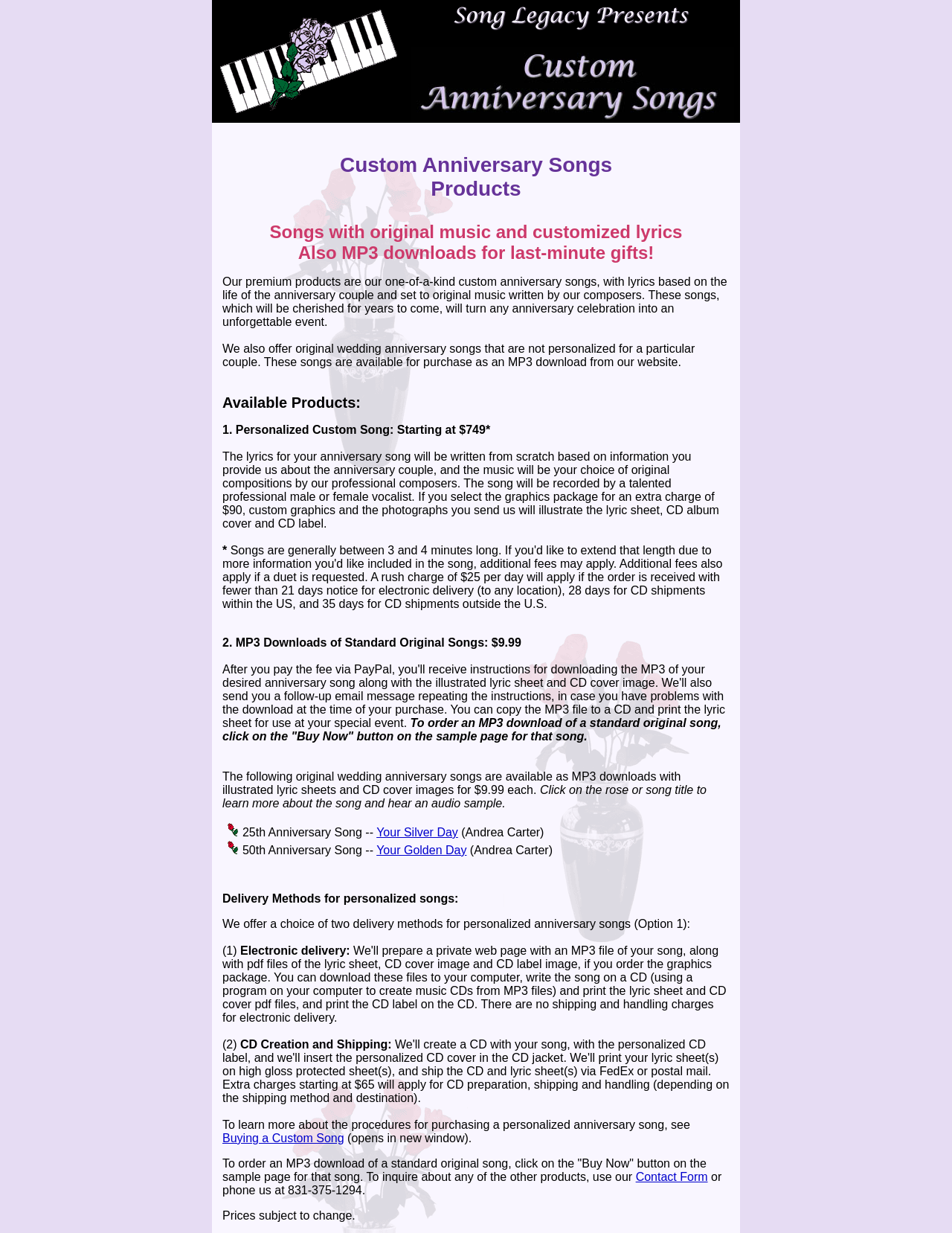How many standard original songs are available for MP3 download?
Using the details from the image, give an elaborate explanation to answer the question.

Based on the webpage, there are at least two standard original songs available for MP3 download: '25th Anniversary Song, Your Silver Day' and '50th Anniversary Song, Your Golden Day'. This can be inferred from the table listing the available standard original songs.